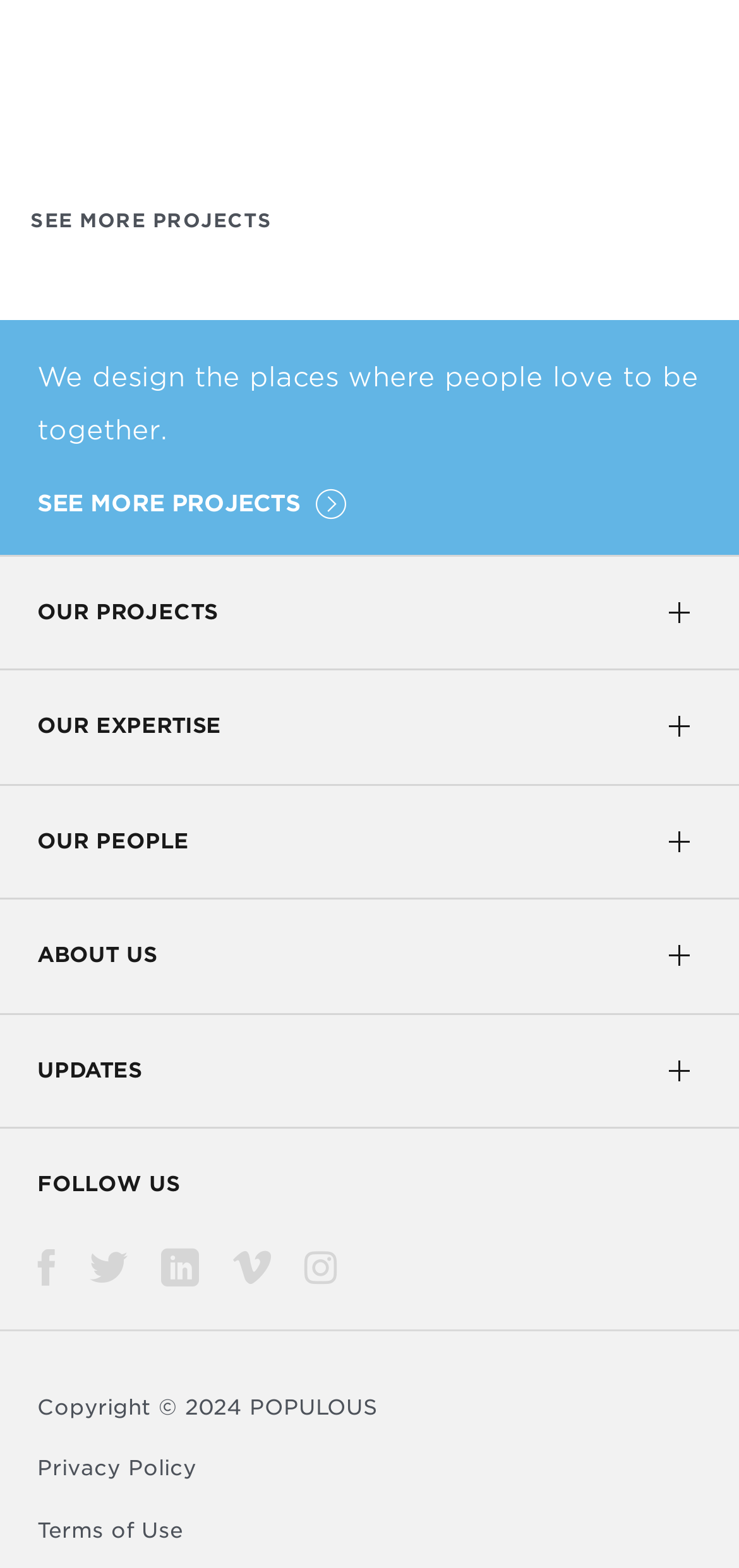What are the two options at the bottom of the webpage?
Please answer the question with as much detail and depth as you can.

The two options are located at the bottom of the webpage, and they are links to 'Privacy Policy' and 'Terms of Use', which are likely related to the website's legal information.